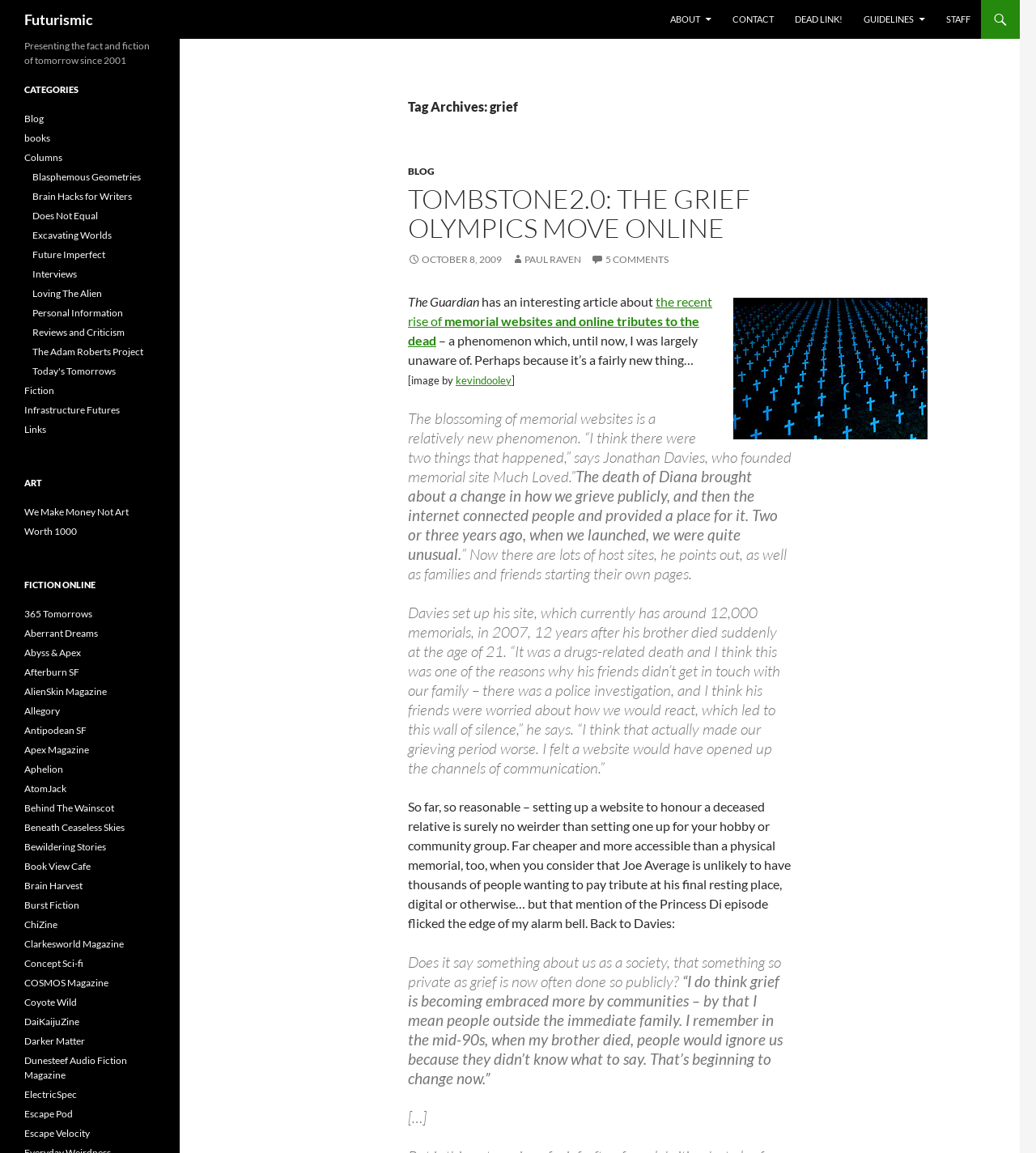Determine the bounding box coordinates of the element that should be clicked to execute the following command: "Explore the category FICTION ONLINE".

[0.023, 0.501, 0.15, 0.514]